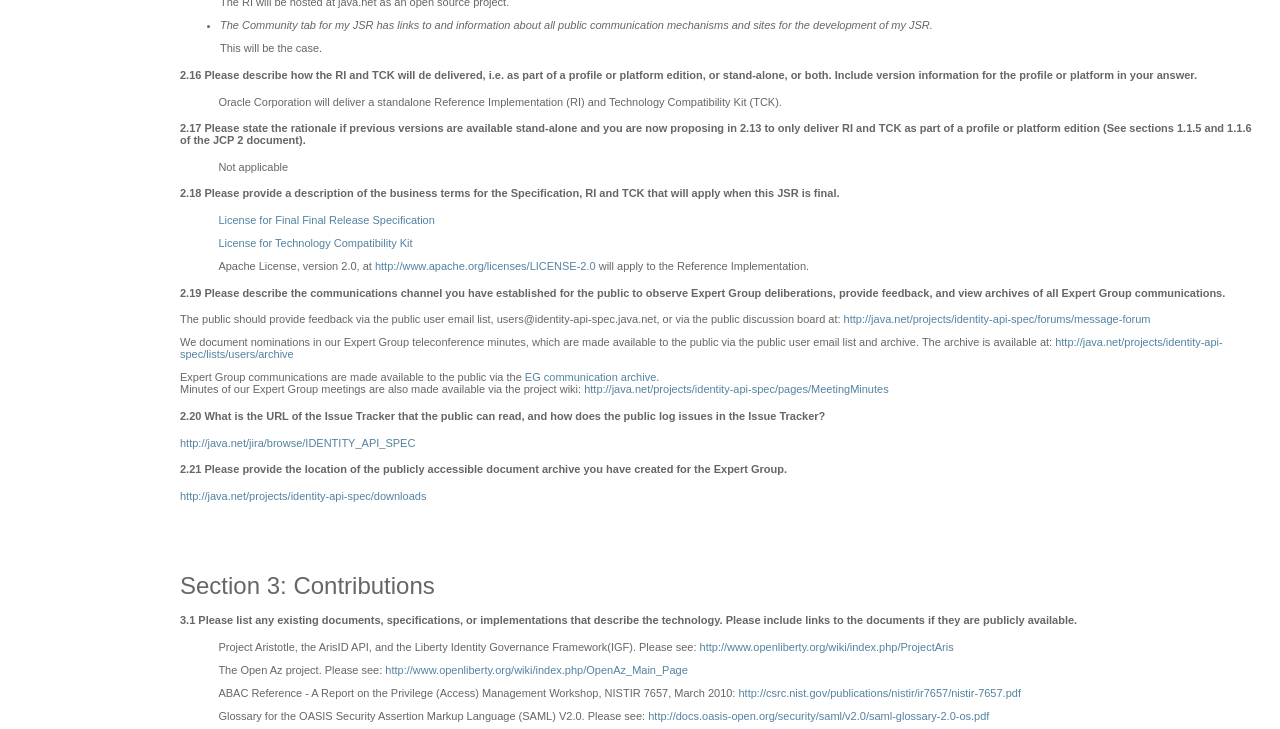Can you identify the bounding box coordinates of the clickable region needed to carry out this instruction: 'Access the document archive'? The coordinates should be four float numbers within the range of 0 to 1, stated as [left, top, right, bottom].

[0.141, 0.672, 0.333, 0.688]